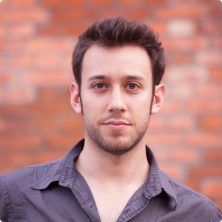Elaborate on all the key elements and details present in the image.

This image features a young man with a light complexion and short, dark hair styled in a casual manner. He is wearing a dark button-up shirt, and his expression is calm and approachable. The backdrop consists of a warm-toned, textured brick wall, which adds a rustic charm to the portrait. This setting suggests an outdoor environment, possibly capturing the essence of a creative workspace or a casual meeting point. The overall composition radiates a contemporary and relaxed vibe, making it well-suited for a profile image or a personal branding photo.